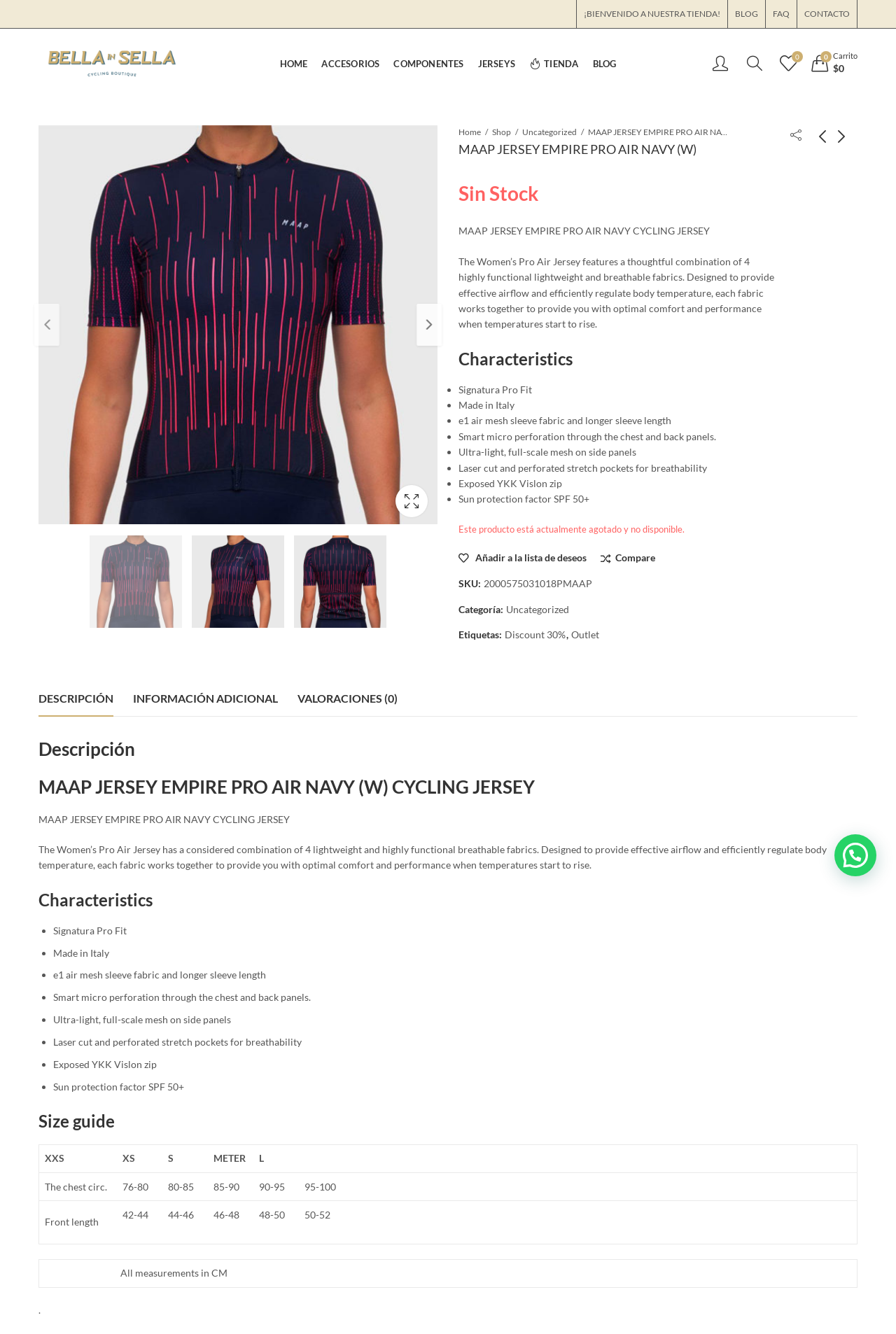Determine the title of the webpage and give its text content.

MAAP JERSEY EMPIRE PRO AIR NAVY (W)